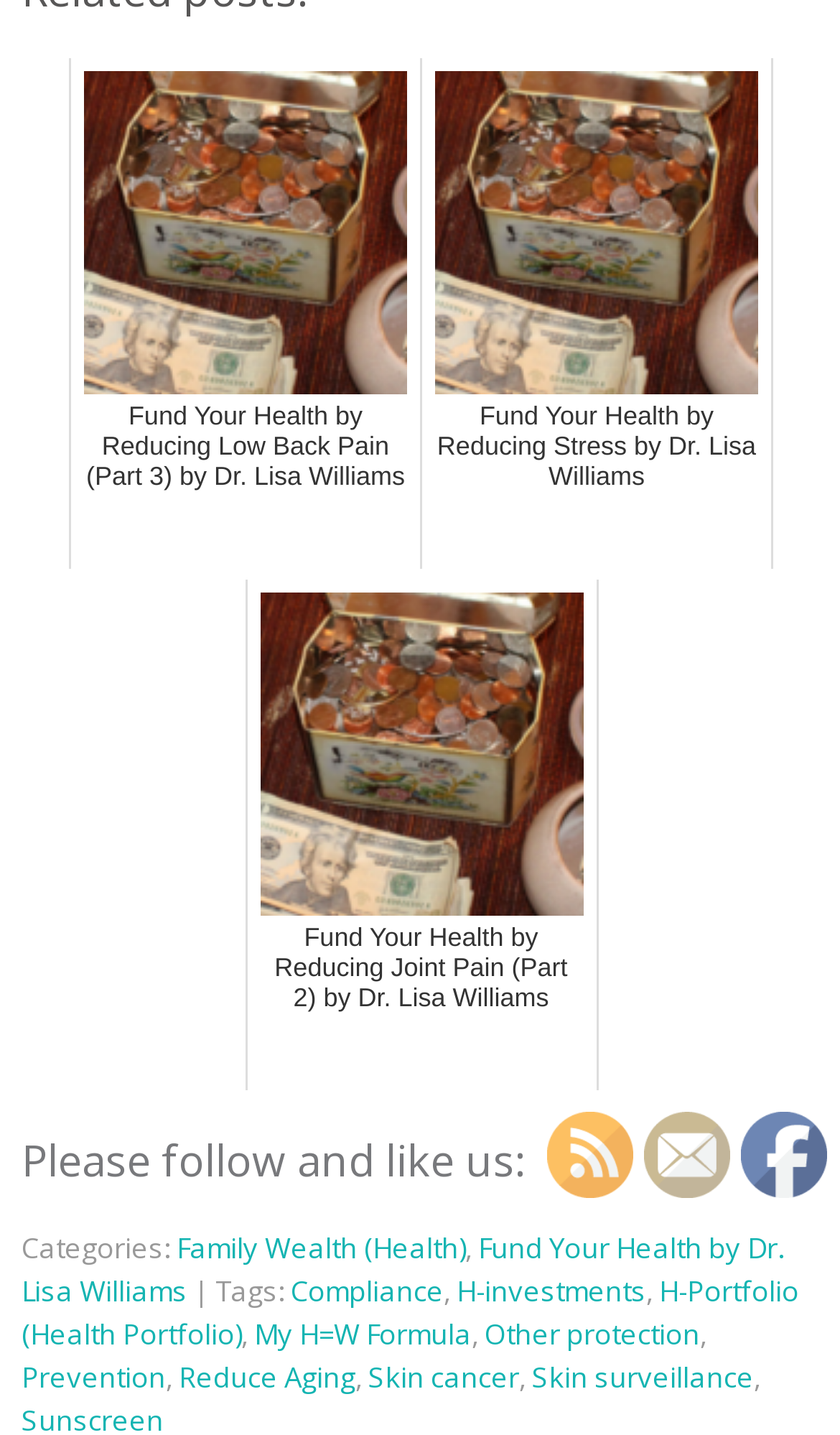Please provide the bounding box coordinates for the element that needs to be clicked to perform the instruction: "Subscribe by Email". The coordinates must consist of four float numbers between 0 and 1, formatted as [left, top, right, bottom].

[0.767, 0.775, 0.869, 0.835]